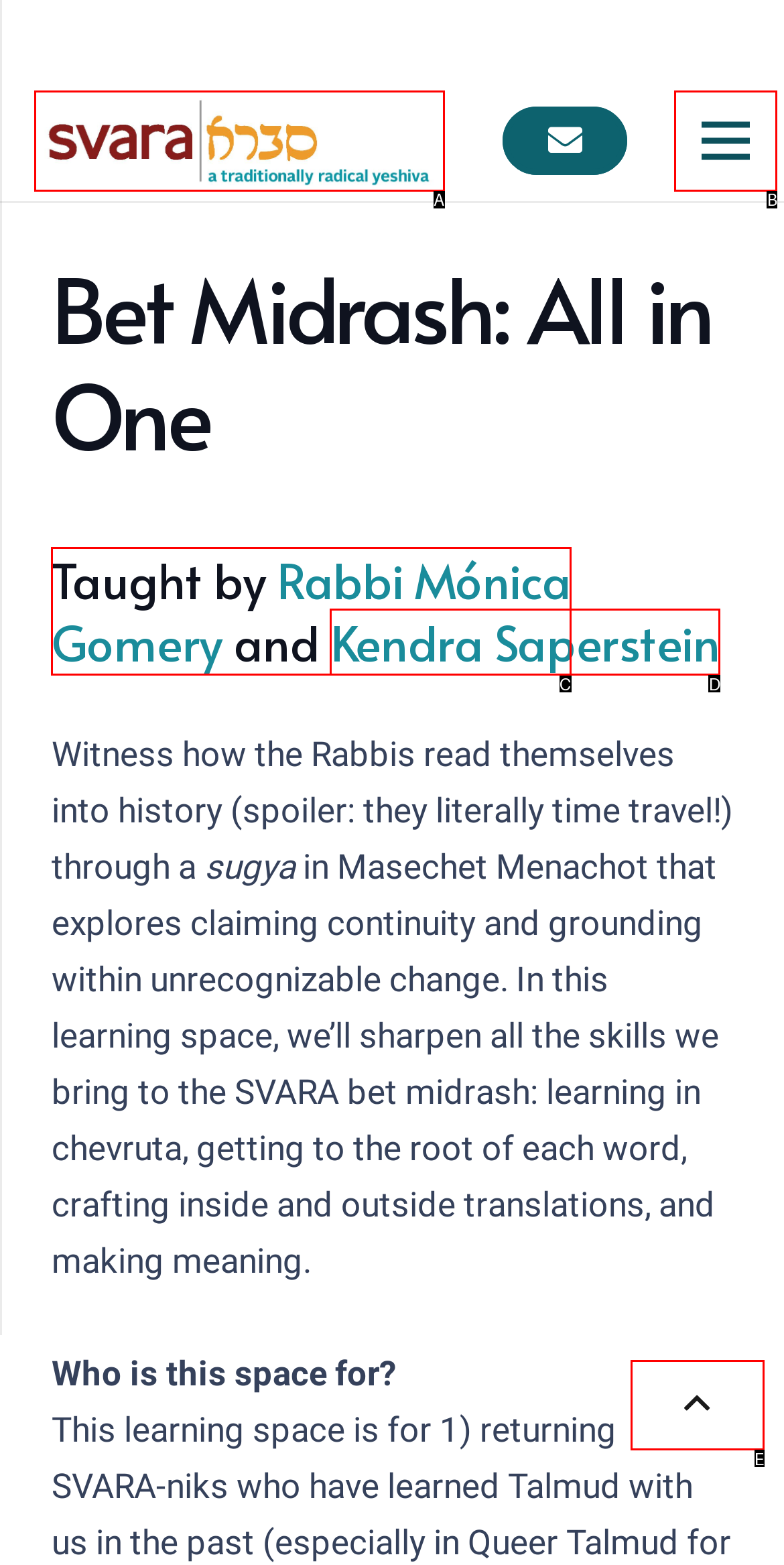Match the HTML element to the description: parent_node: About Us aria-label="Menu". Answer with the letter of the correct option from the provided choices.

B